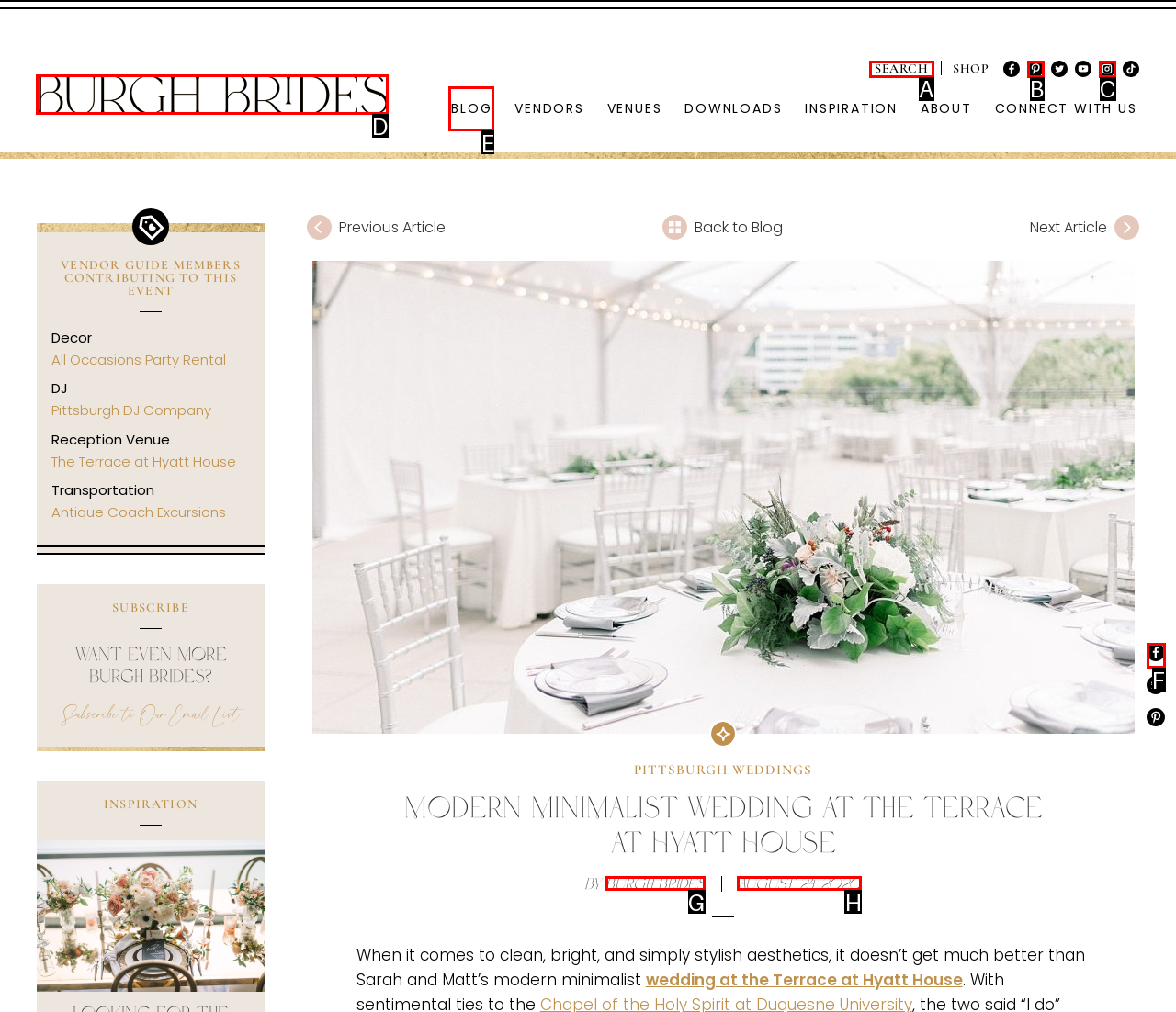To complete the instruction: Visit Burgh Brides website, which HTML element should be clicked?
Respond with the option's letter from the provided choices.

D